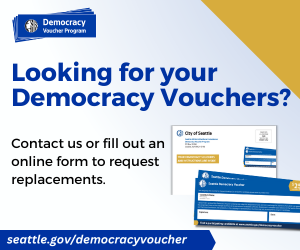How can individuals request replacements for missing vouchers?
Use the image to answer the question with a single word or phrase.

Contact the program or fill out an online form